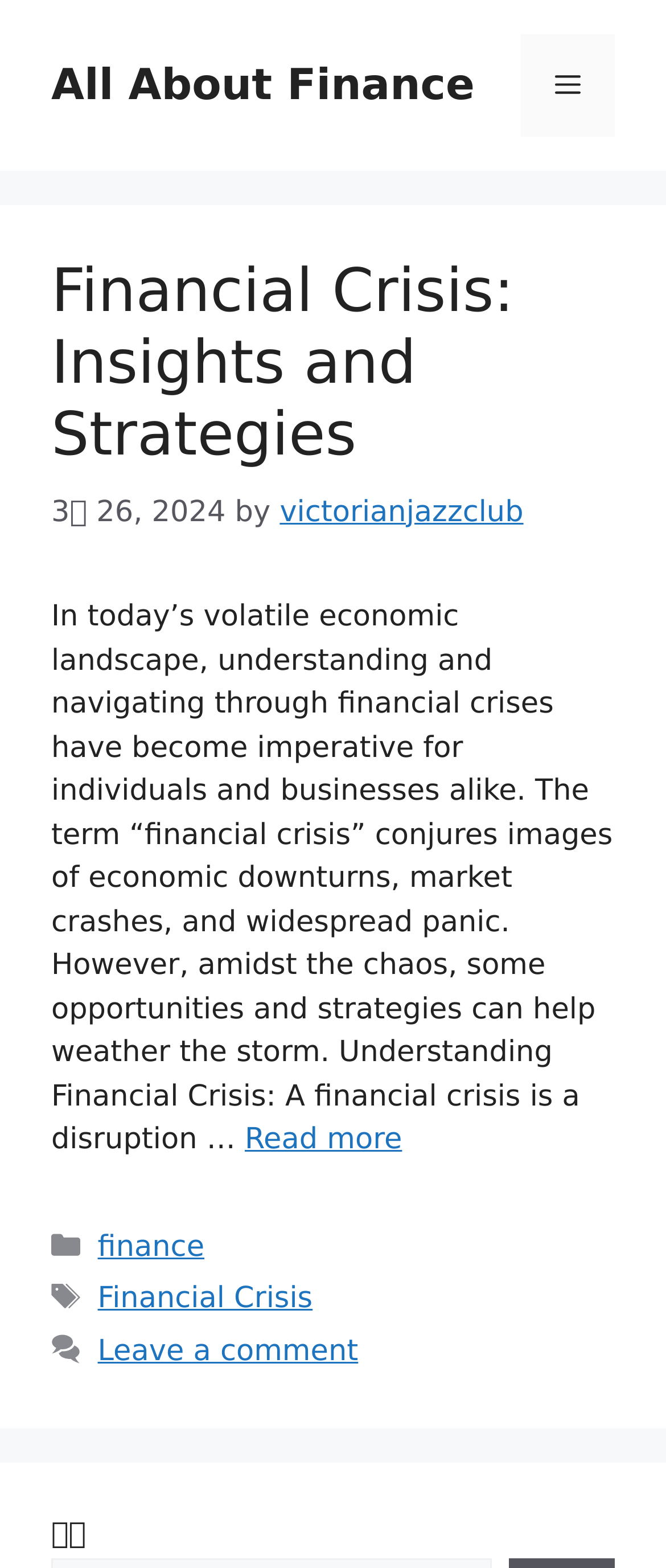Provide a short, one-word or phrase answer to the question below:
What is the title of the current article?

Financial Crisis: Insights and Strategies